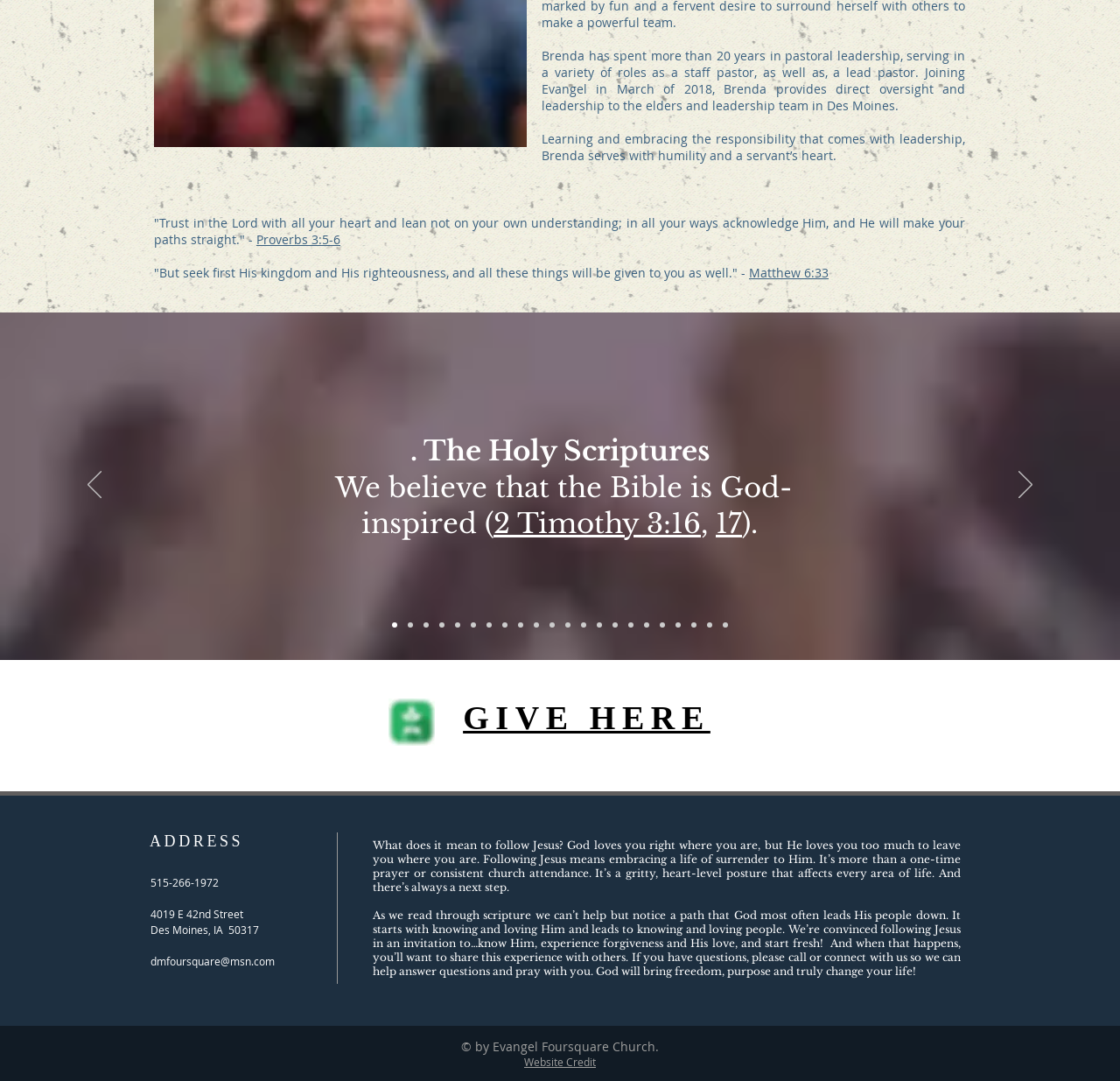Find the bounding box coordinates of the element I should click to carry out the following instruction: "Click the 'Previous' button".

[0.078, 0.436, 0.091, 0.464]